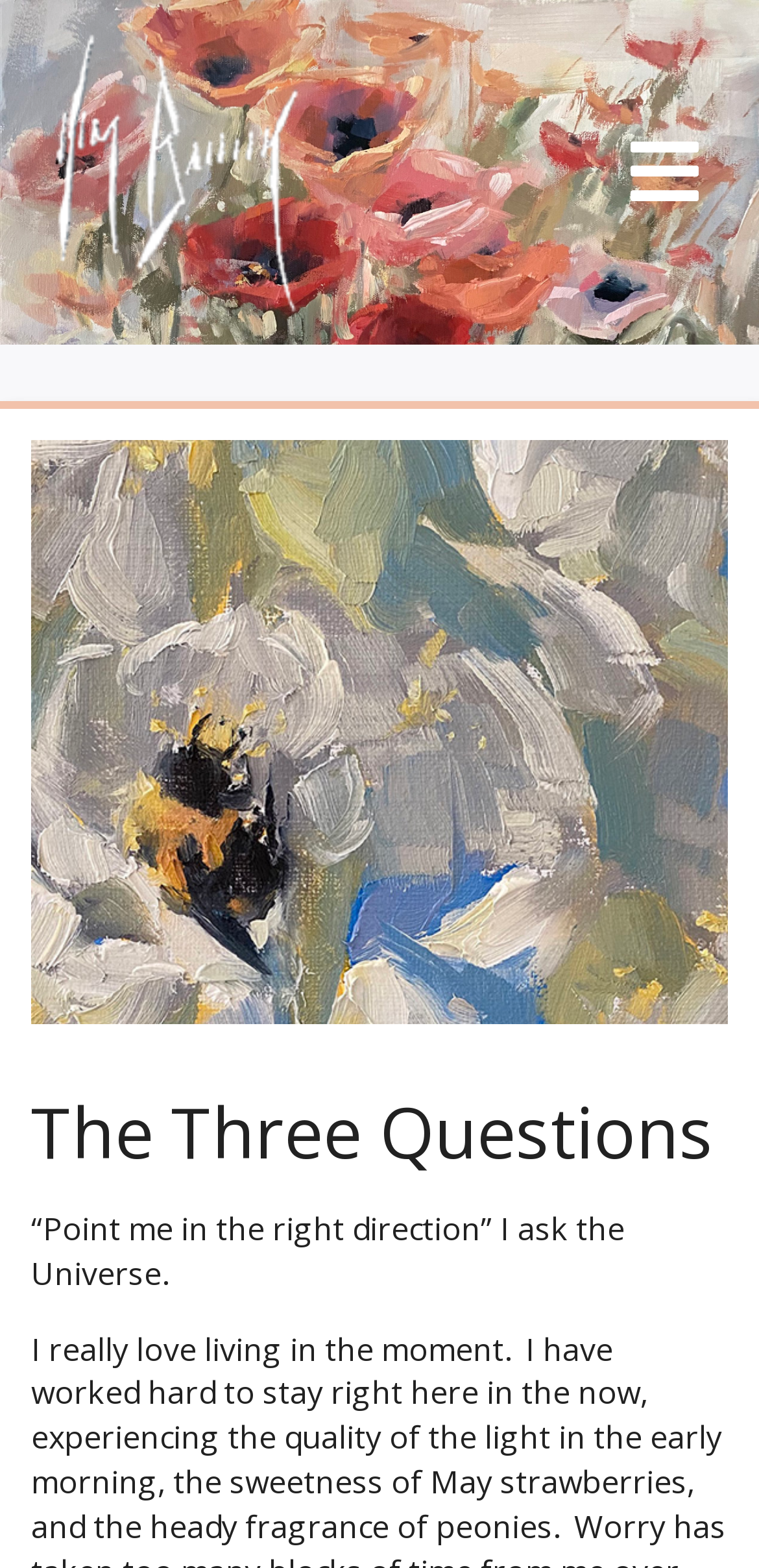Find and generate the main title of the webpage.

The Three Questions